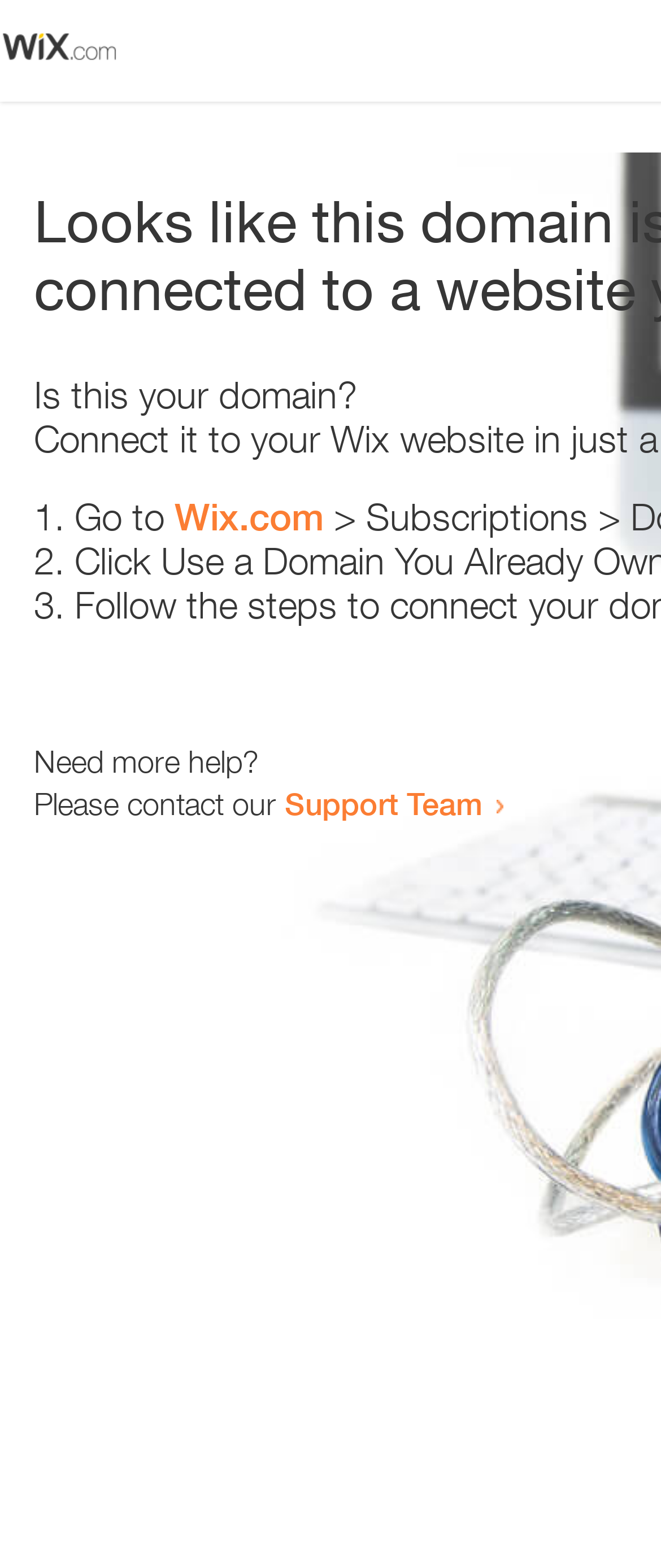Construct a comprehensive caption that outlines the webpage's structure and content.

The webpage appears to be an error page, with a small image at the top left corner. Below the image, there is a question "Is this your domain?" in a prominent position. 

To the right of the question, there is a numbered list with three items. The first item starts with "1." and suggests going to "Wix.com". The second item starts with "2." and the third item starts with "3.", but their contents are not specified. 

Below the list, there is a message "Need more help?" followed by a sentence "Please contact our Support Team" with a link to the Support Team. The link is positioned to the right of the sentence.